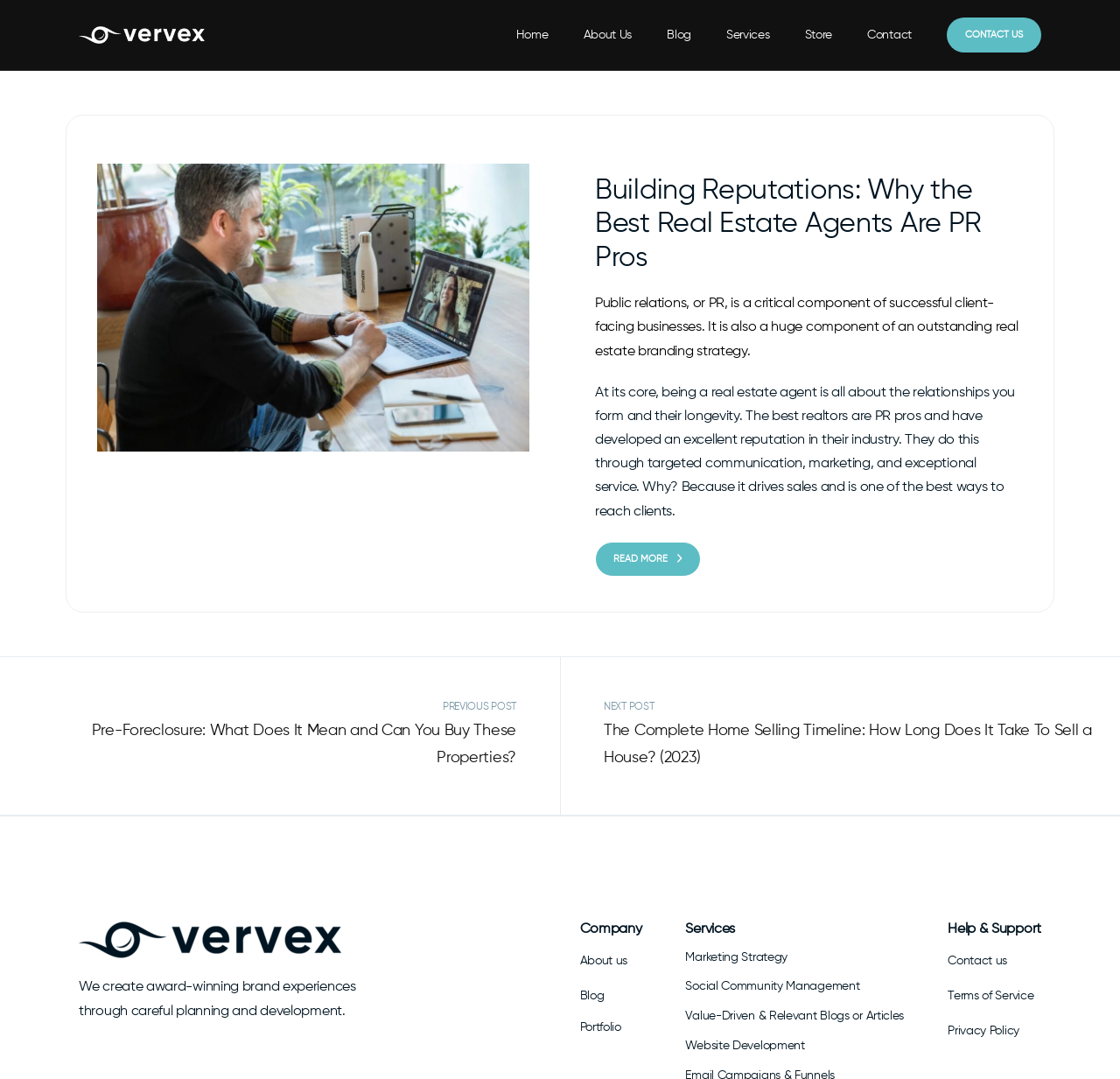What is the purpose of PR in real estate?
Based on the image, answer the question with a single word or brief phrase.

Drives sales